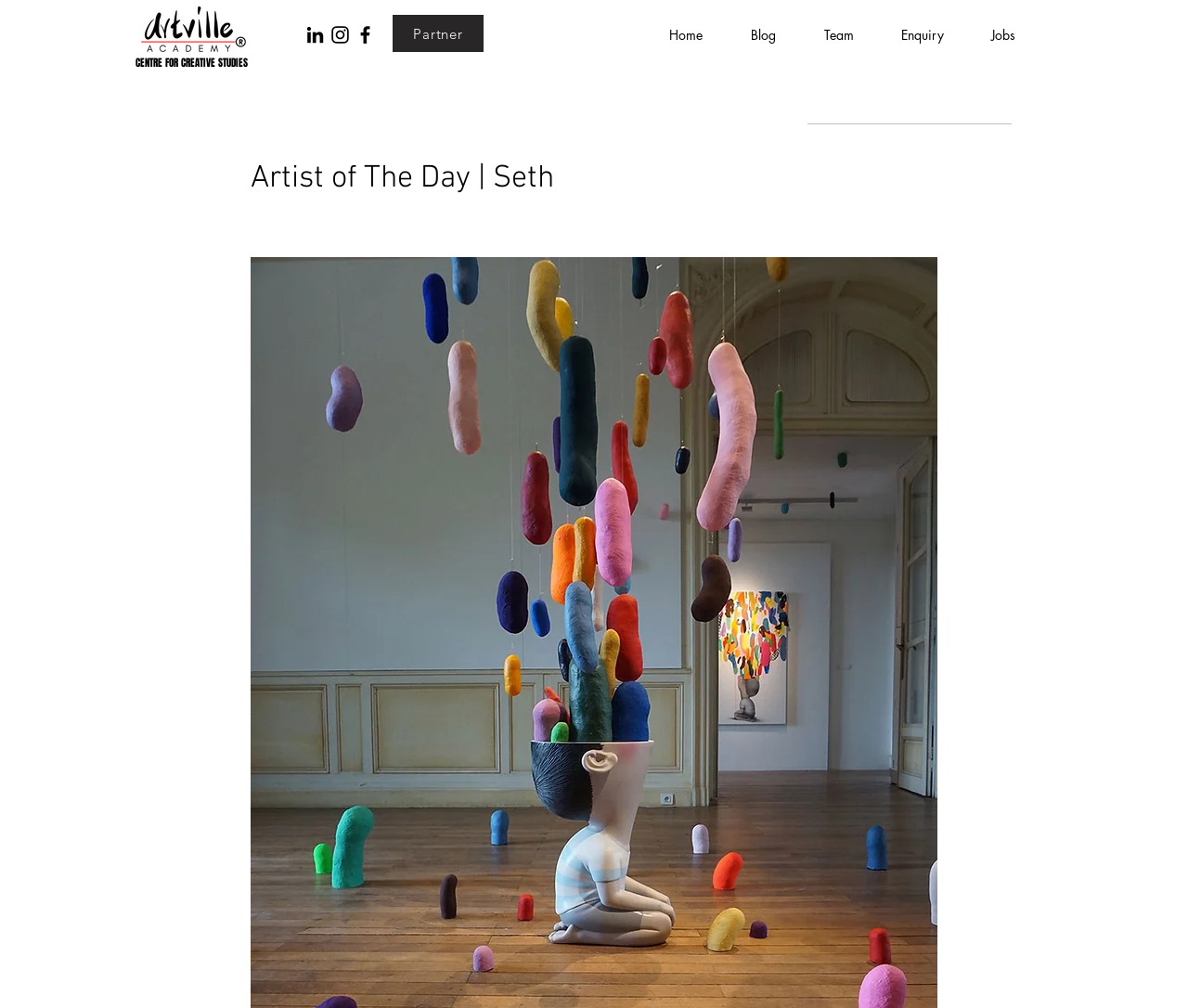Pinpoint the bounding box coordinates for the area that should be clicked to perform the following instruction: "Check the artist of the day".

[0.211, 0.159, 0.762, 0.196]